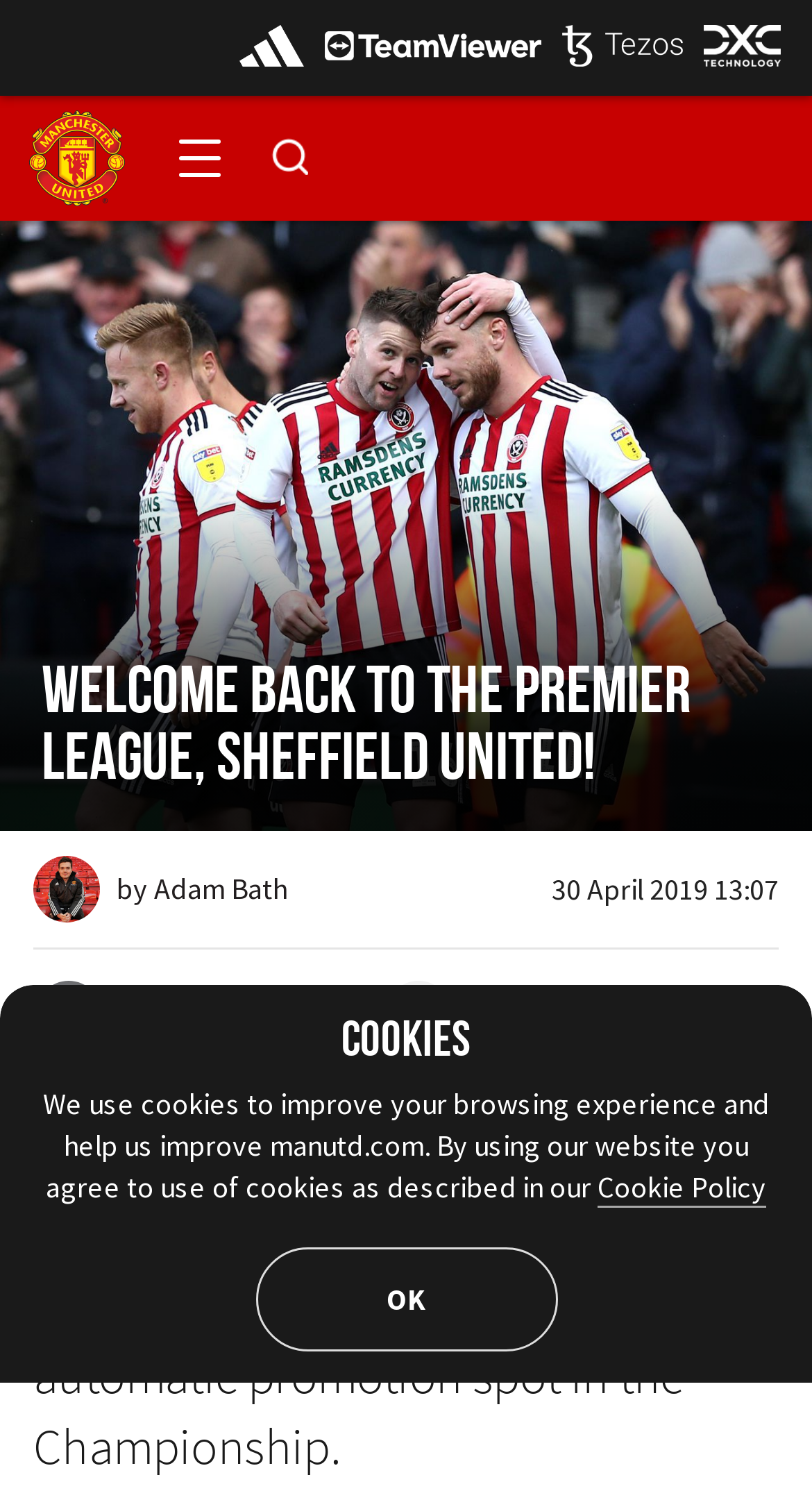Give a one-word or short phrase answer to this question: 
What is the purpose of the button with the text 'OK'?

Accept cookies